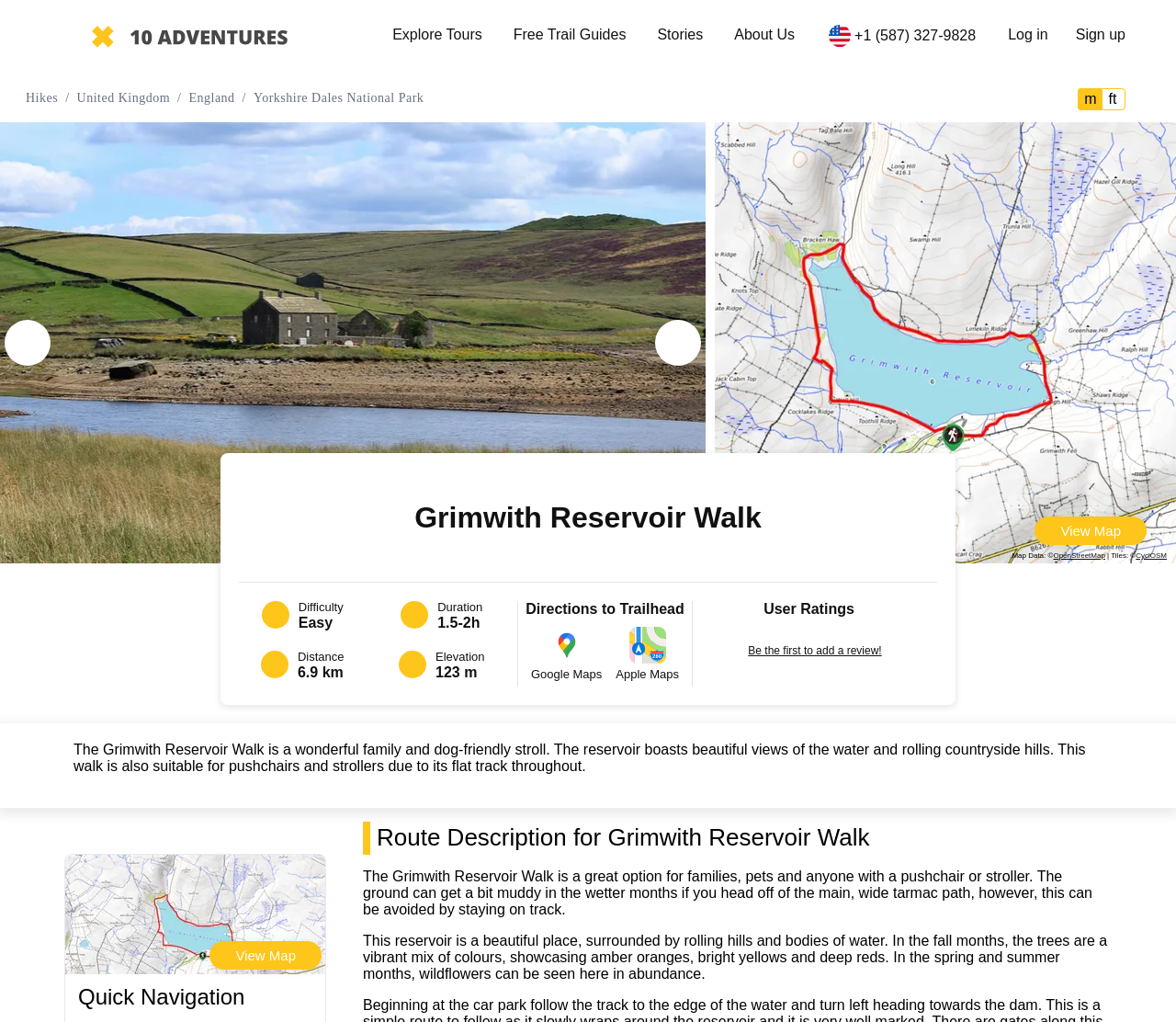Locate the bounding box coordinates of the area to click to fulfill this instruction: "Log in". The bounding box should be presented as four float numbers between 0 and 1, in the order [left, top, right, bottom].

[0.857, 0.025, 0.894, 0.043]